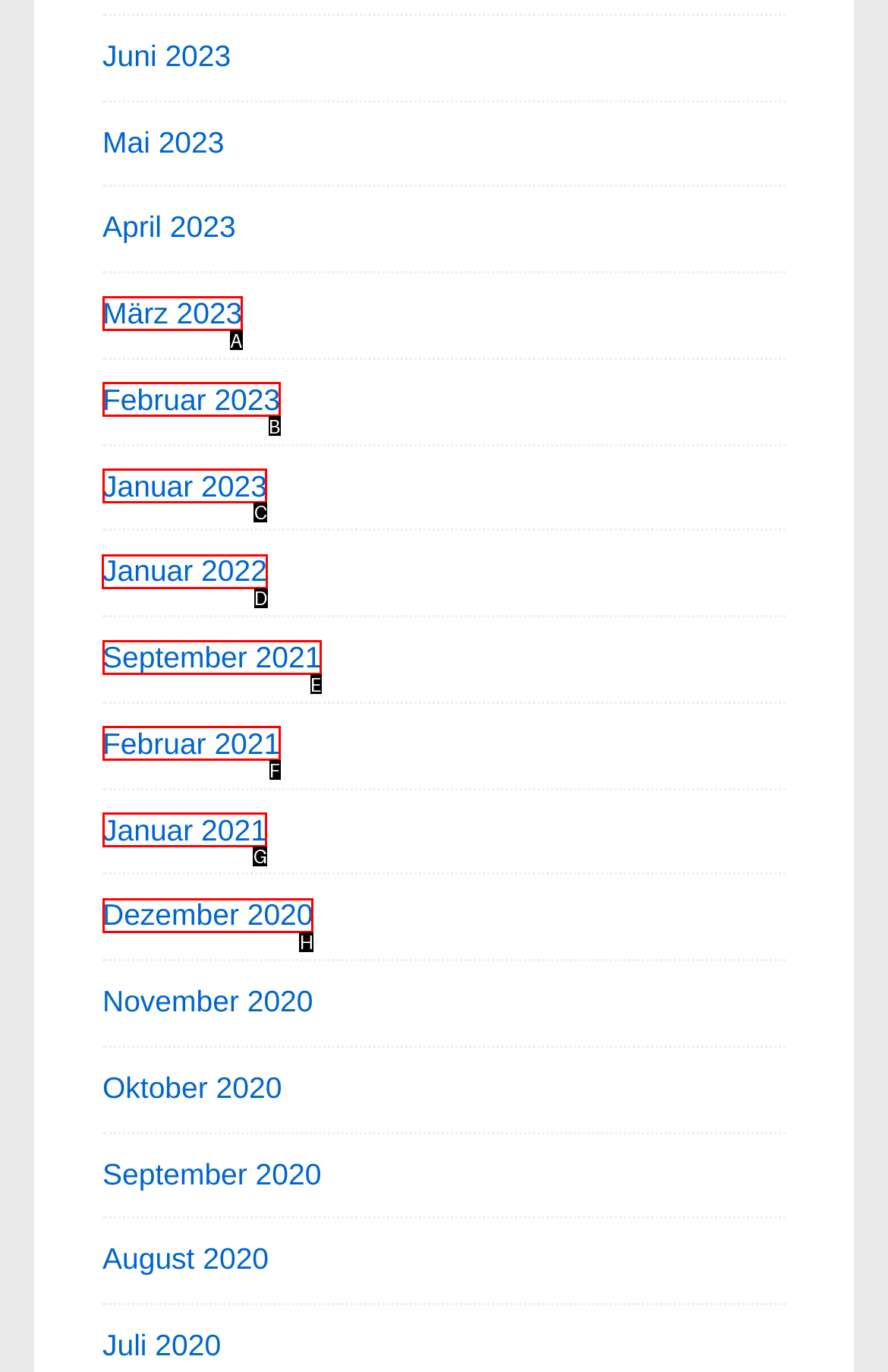Select the proper UI element to click in order to perform the following task: view January 2022. Indicate your choice with the letter of the appropriate option.

D